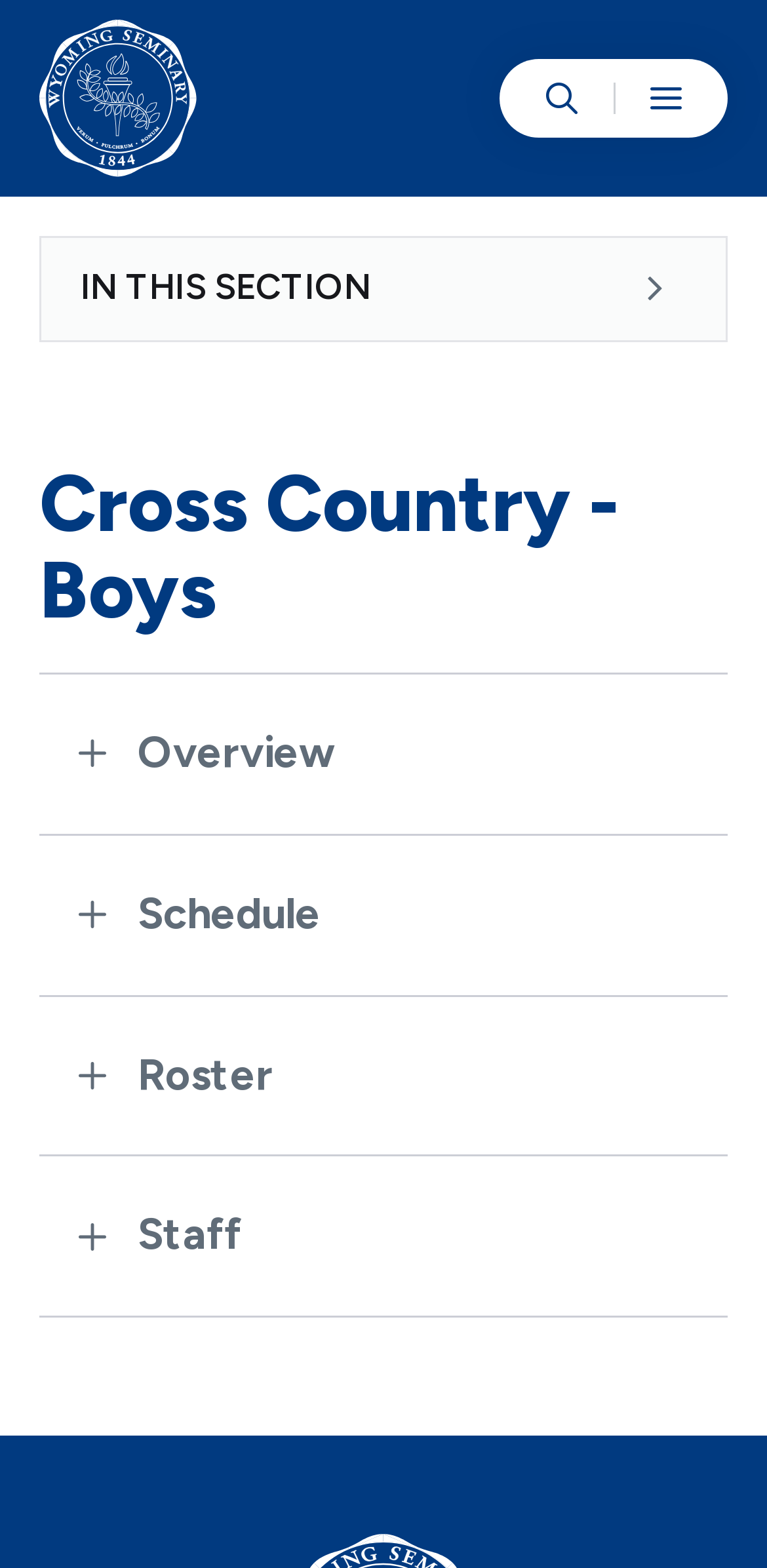Provide the bounding box coordinates for the UI element that is described as: "Toggle [object HTMLHeadingElement] Navigation".

[0.813, 0.164, 0.895, 0.204]